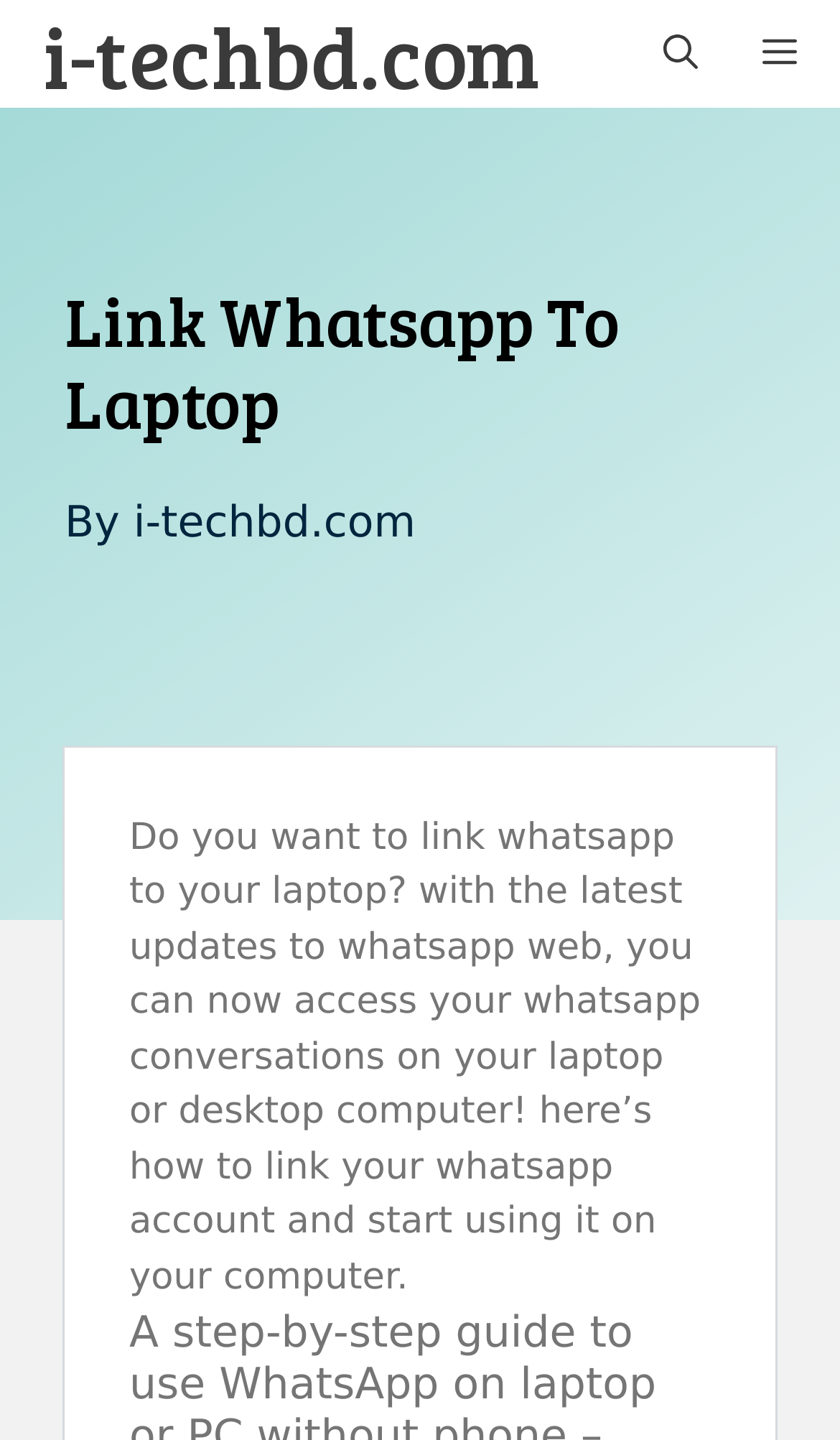What is the purpose of this webpage?
Utilize the information in the image to give a detailed answer to the question.

Based on the webpage content, it appears that the purpose of this webpage is to provide instructions on how to link WhatsApp to a laptop, allowing users to access their WhatsApp messages on their laptop or desktop computer.